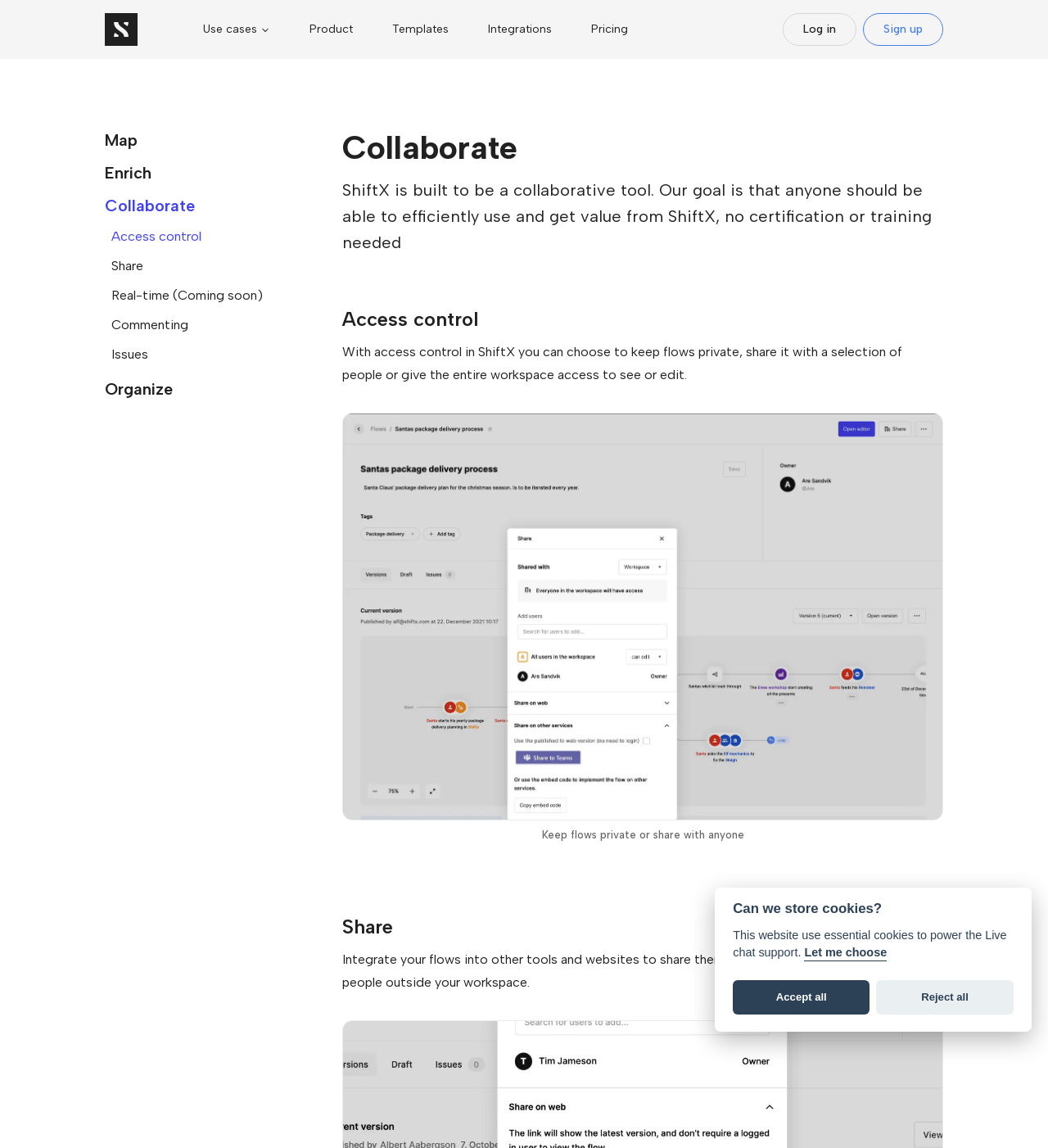Using the description "Collaborate", predict the bounding box of the relevant HTML element.

[0.1, 0.17, 0.186, 0.188]